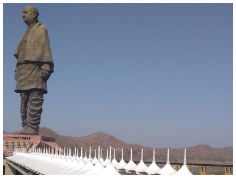Explain all the elements you observe in the image.

The image showcases the impressive statue of Sardar Vallabhbhai Patel, prominently set against a clear blue sky. Standing tall, the statue symbolizes India's unity and the contributions of Patel as a key figure in the country's independence movement. In the foreground, a series of elegant tensile fabric structures are visible, highlighting the innovative applications of tensile architecture in modern construction. This design reflects not only aesthetic appeal but also the functional benefits of tensile materials, which are increasingly utilized in various infrastructure projects across India. The backdrop of rolling hills adds a natural element to this remarkable scene, emphasizing the blend of engineering marvels and the surrounding landscape.